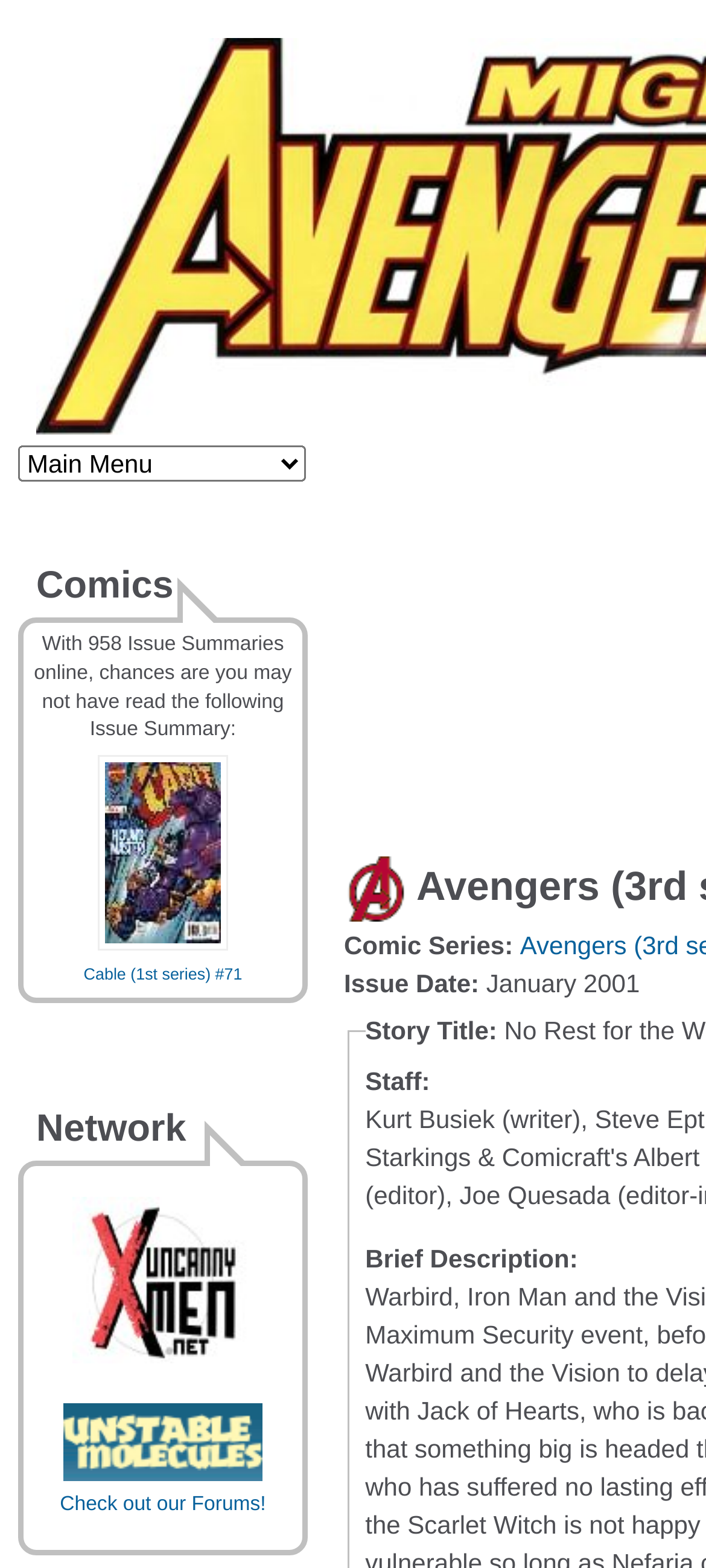How many links are there in the 'Comics' section?
Look at the image and respond with a one-word or short phrase answer.

2